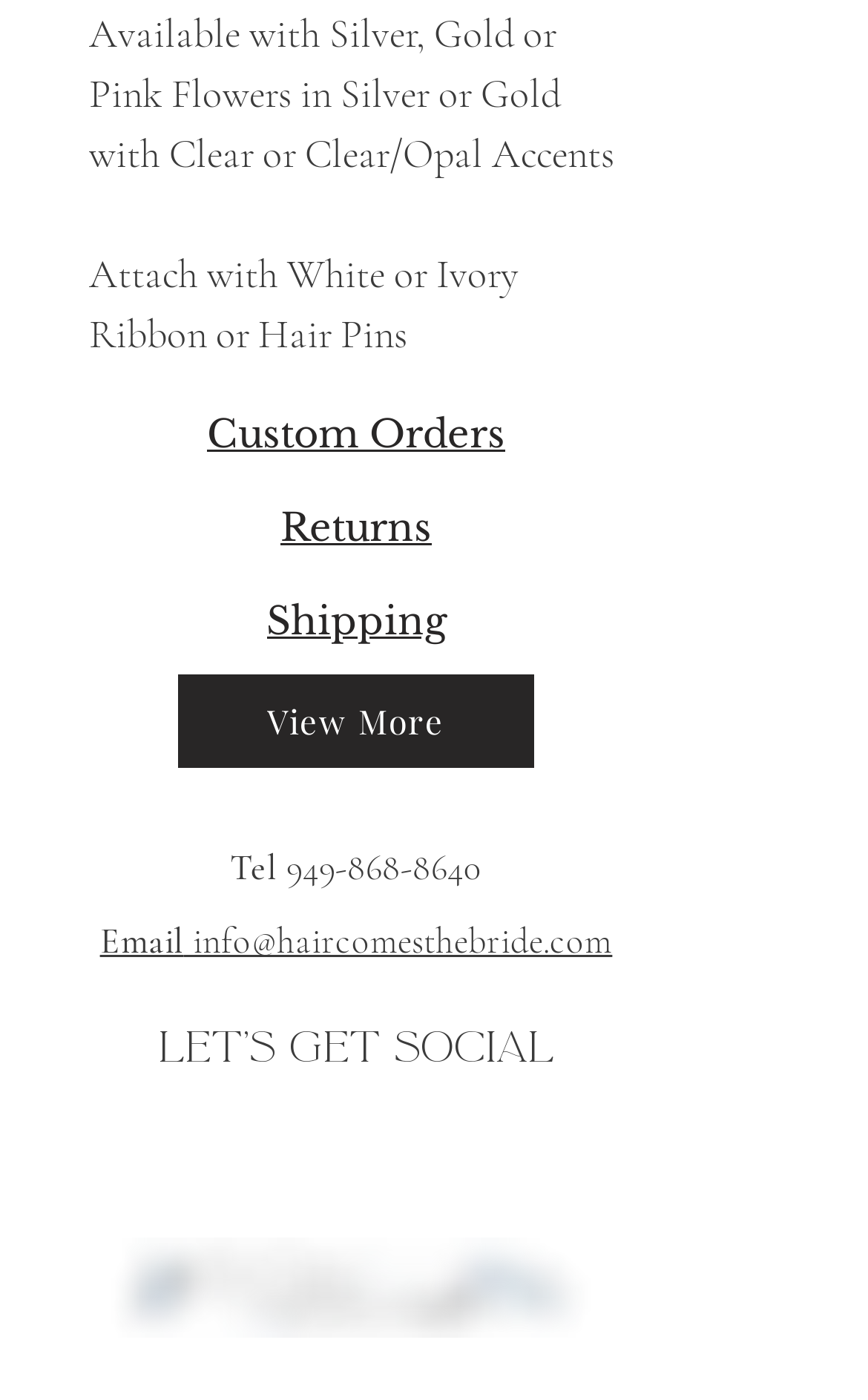Locate the bounding box coordinates of the element I should click to achieve the following instruction: "View more information".

[0.205, 0.482, 0.615, 0.549]